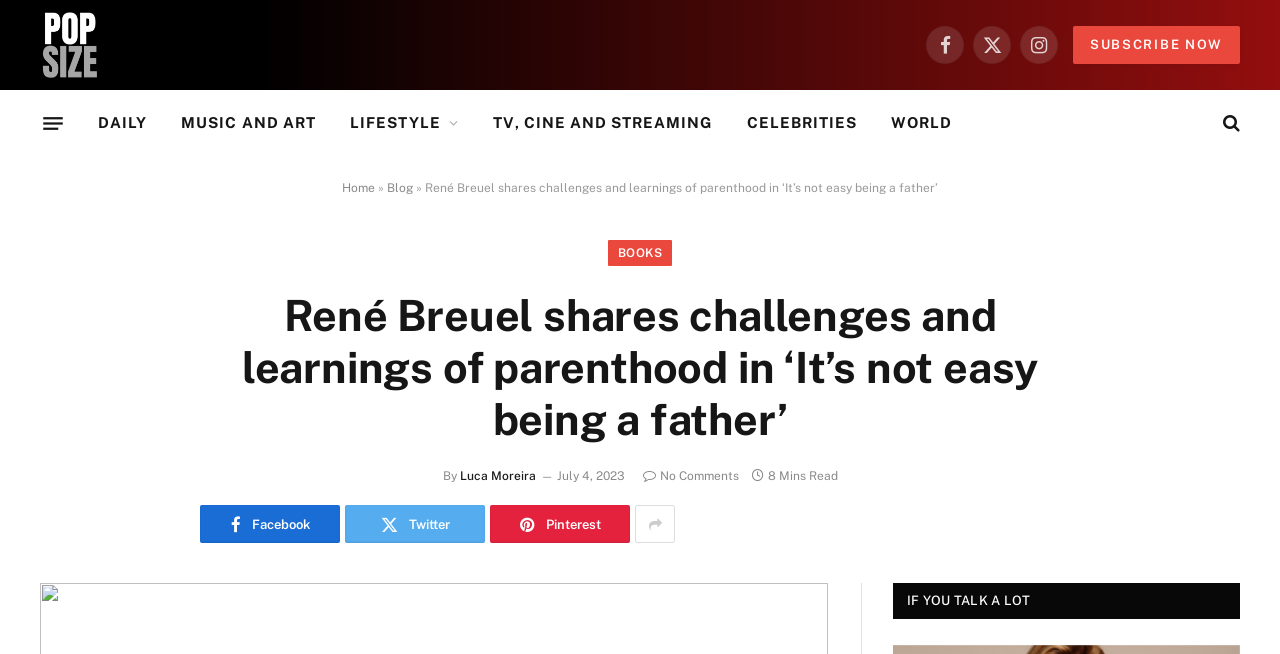What is the category of the article 'René Breuel shares challenges and learnings of parenthood in ‘It’s not easy being a father’'?
Give a detailed explanation using the information visible in the image.

I looked at the links above the article title and found that the article is categorized under 'LIFESTYLE'.